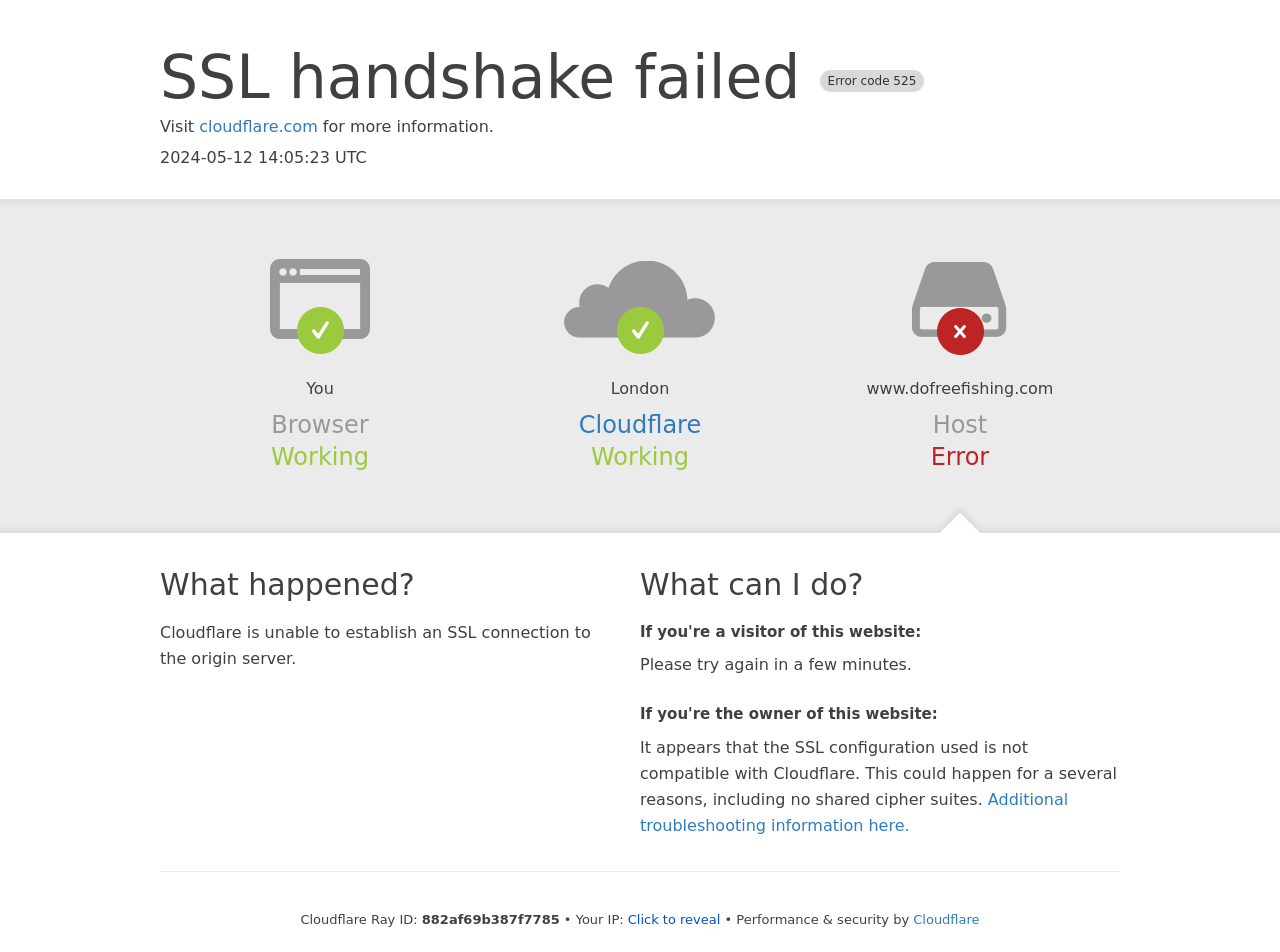Could you identify the text that serves as the heading for this webpage?

SSL handshake failed Error code 525